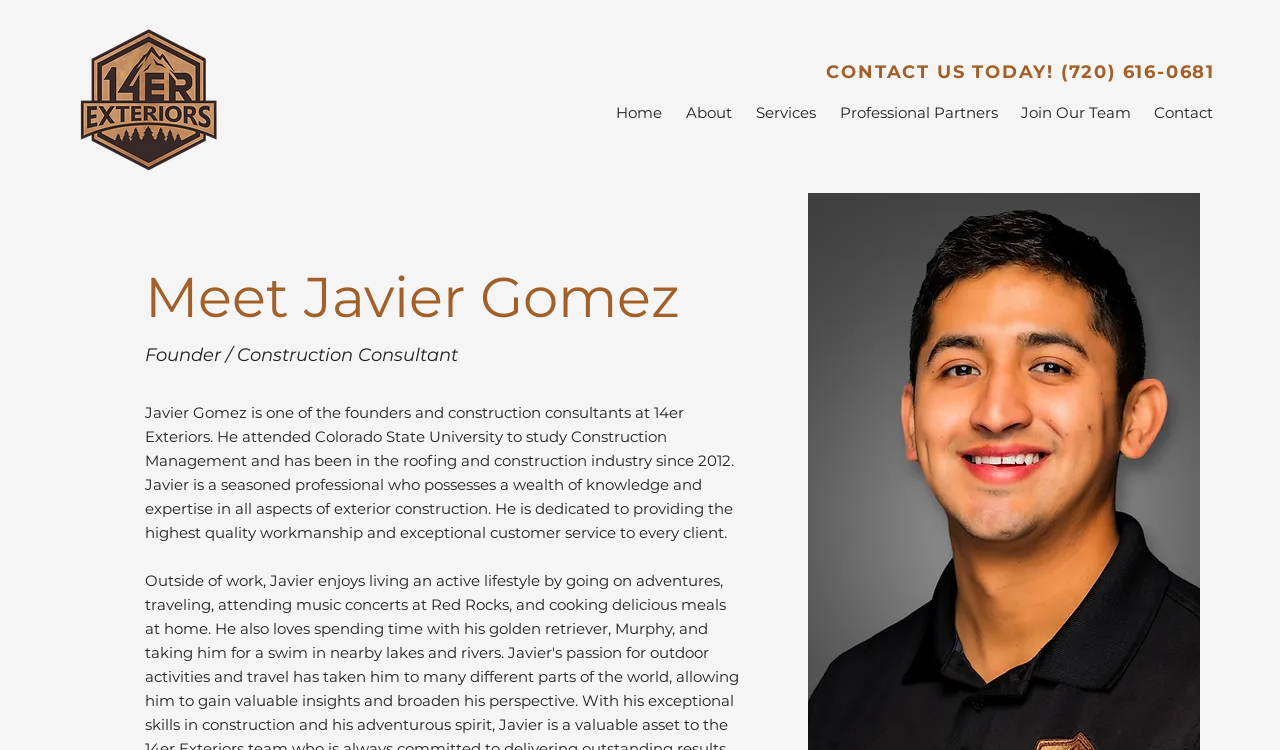Identify the bounding box coordinates for the UI element mentioned here: "Professional Partners". Provide the coordinates as four float values between 0 and 1, i.e., [left, top, right, bottom].

[0.645, 0.129, 0.788, 0.171]